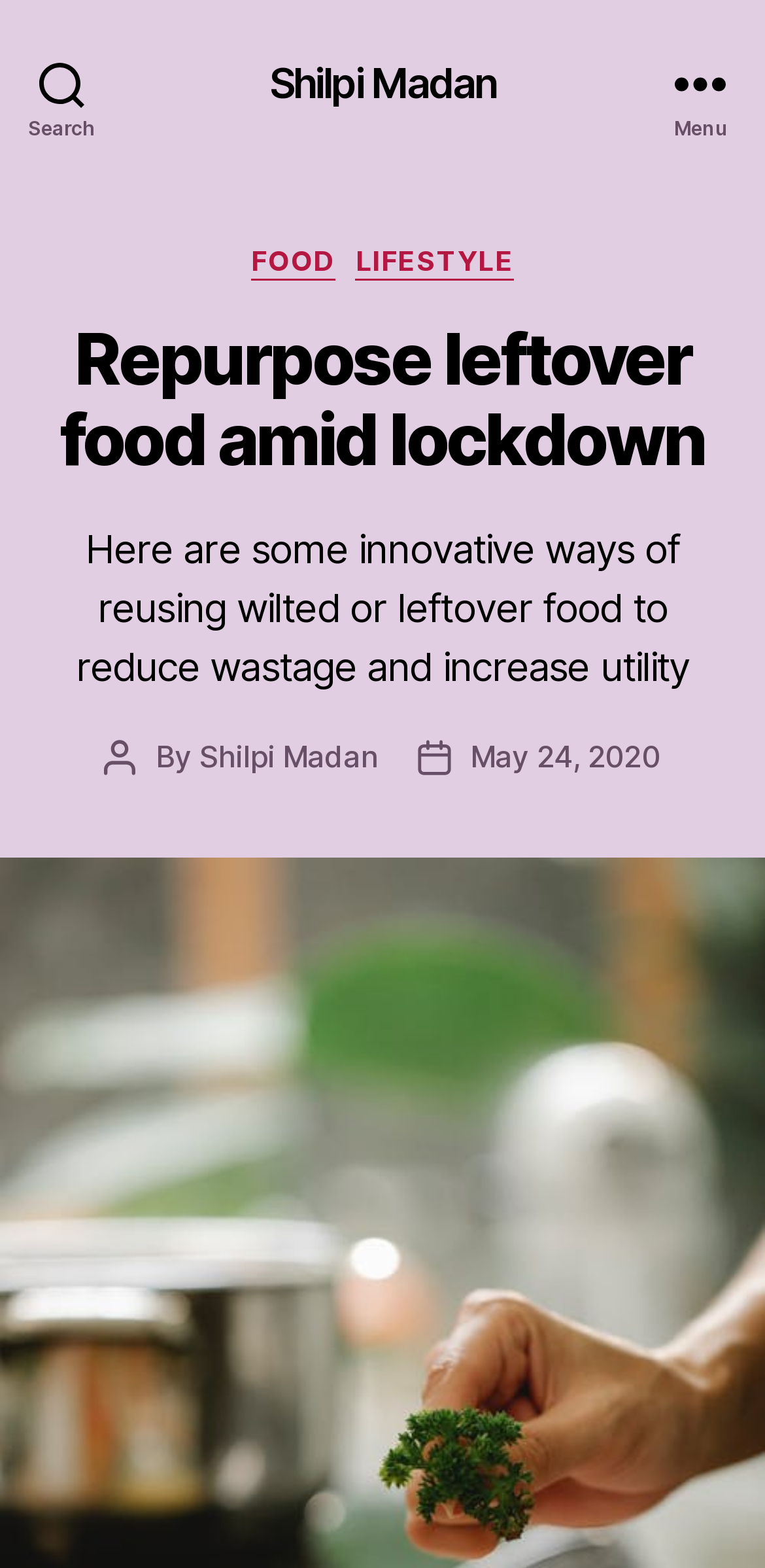What is the author of the post?
Using the image, provide a concise answer in one word or a short phrase.

Shilpi Madan